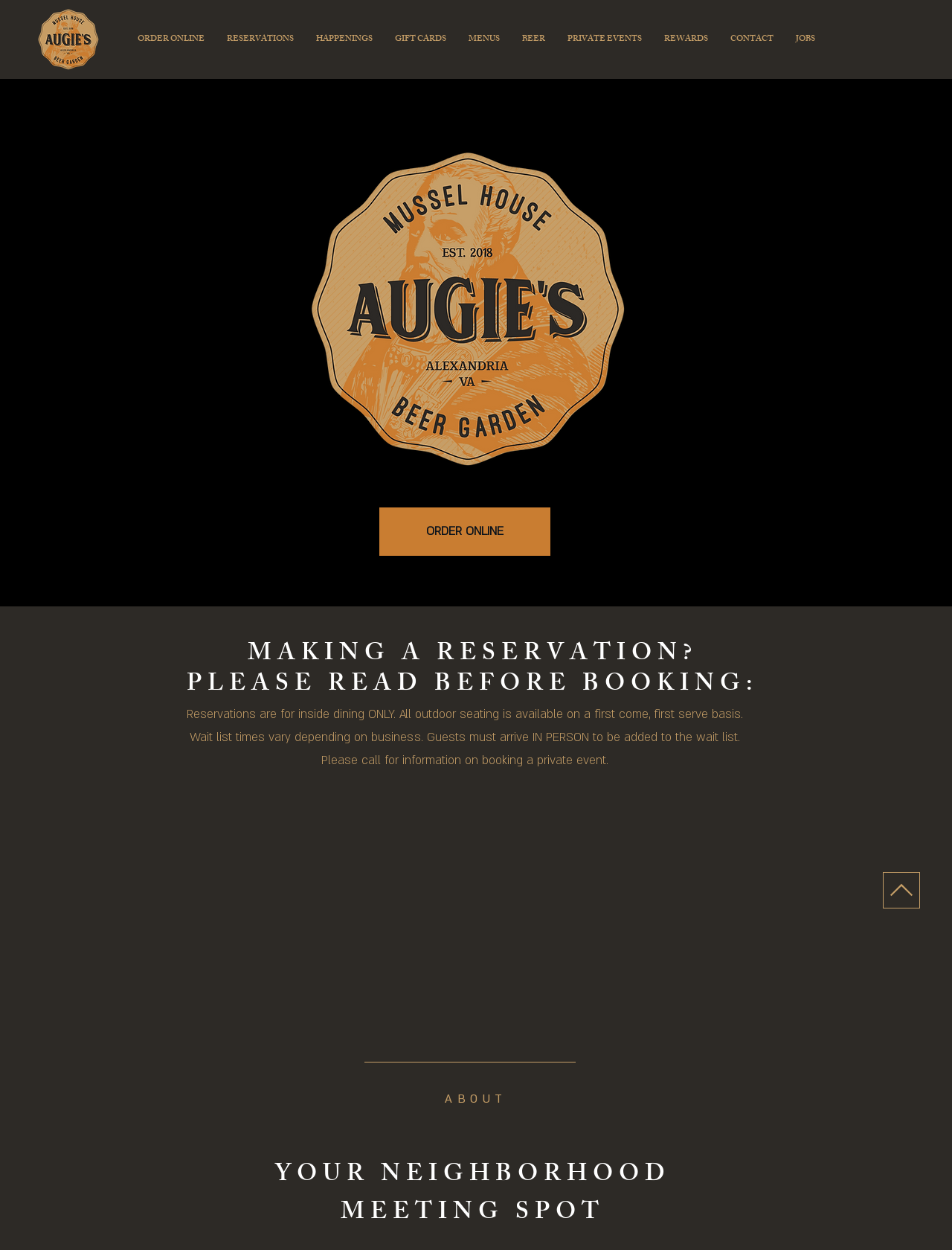Pinpoint the bounding box coordinates of the area that should be clicked to complete the following instruction: "View MENUS". The coordinates must be given as four float numbers between 0 and 1, i.e., [left, top, right, bottom].

[0.48, 0.017, 0.536, 0.046]